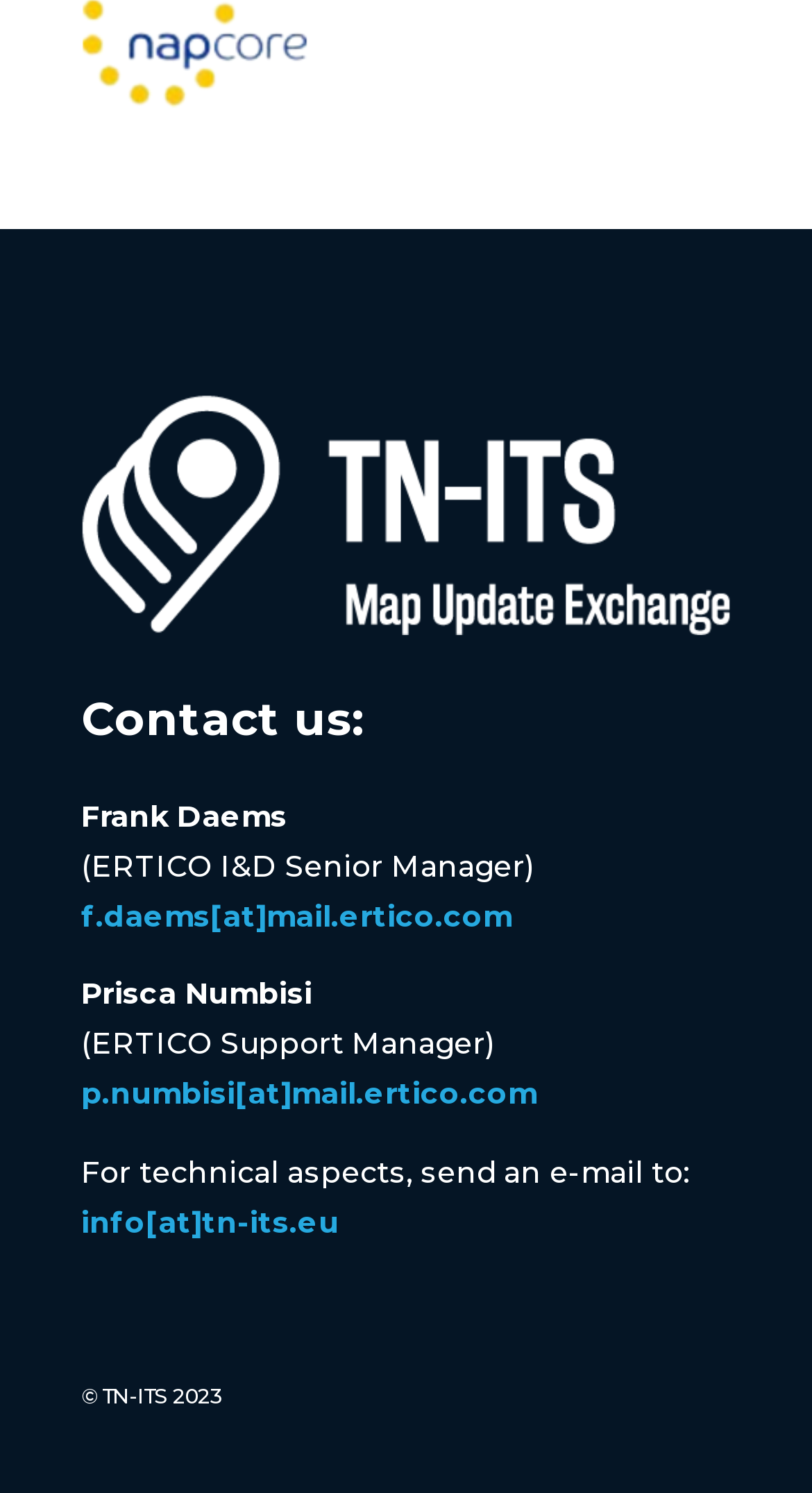Refer to the image and provide an in-depth answer to the question:
What is the purpose of the email address 'info@tn-its.eu'?

I found the answer by looking at the text 'For technical aspects, send an e-mail to:' which is followed by the link 'info[at]tn-its.eu' in the webpage.